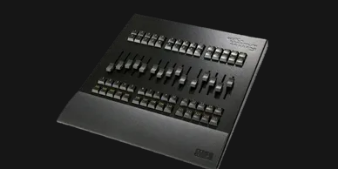Explain the image in a detailed and descriptive way.

The image showcases the MA2 Fader Wing, a robust and portable control solution designed for lighting control in various environments. Featuring a sleek black design, the unit is equipped with multiple faders and buttons, allowing for precise manipulation of lighting parameters. This equipment complements the grandMA2 onPC software, offering 2,048 parameters and enhancing usability for lighting professionals. Ideal for both small venues and on-the-go applications, the MA2 Fader Wing stands out for its integration capabilities and user-friendly interface, making it a vital tool for modern lighting control.